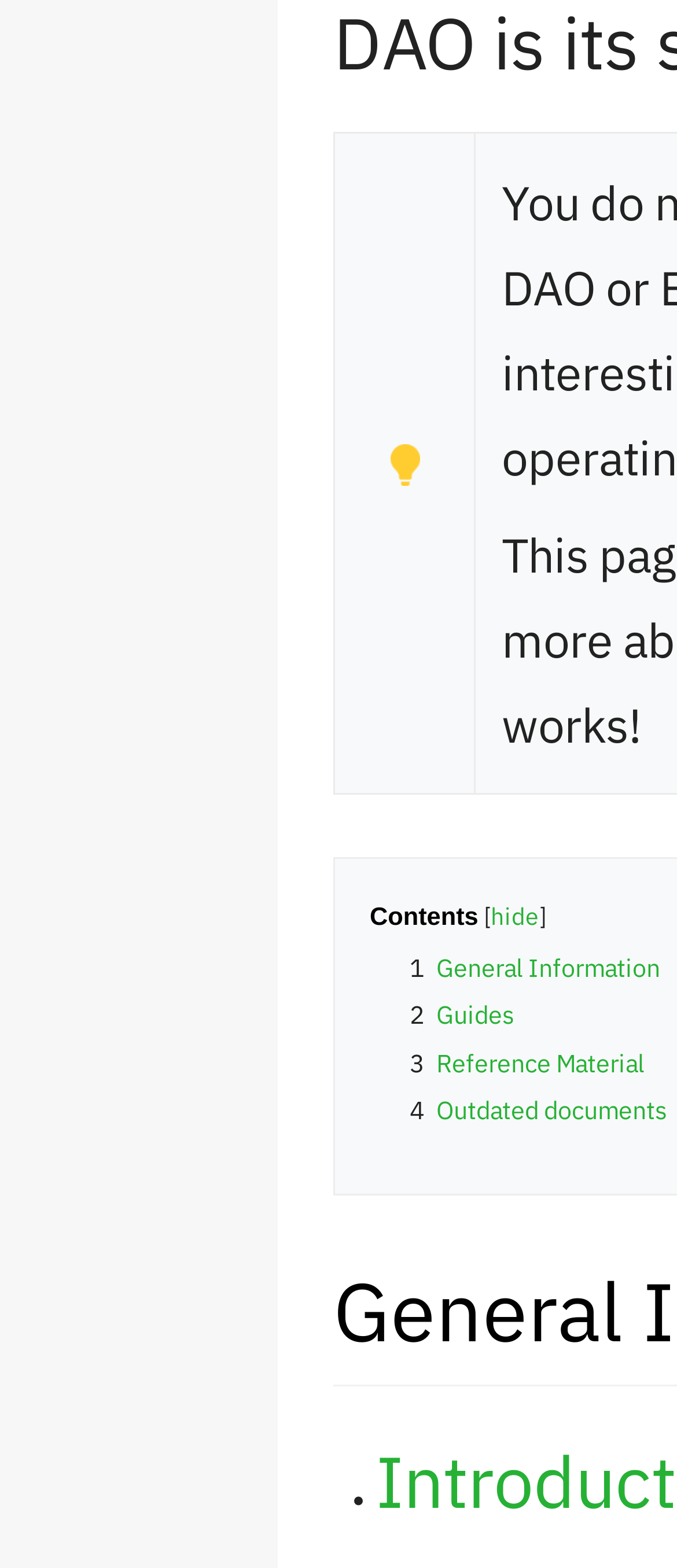Respond to the question below with a single word or phrase:
What is the purpose of the button?

hide